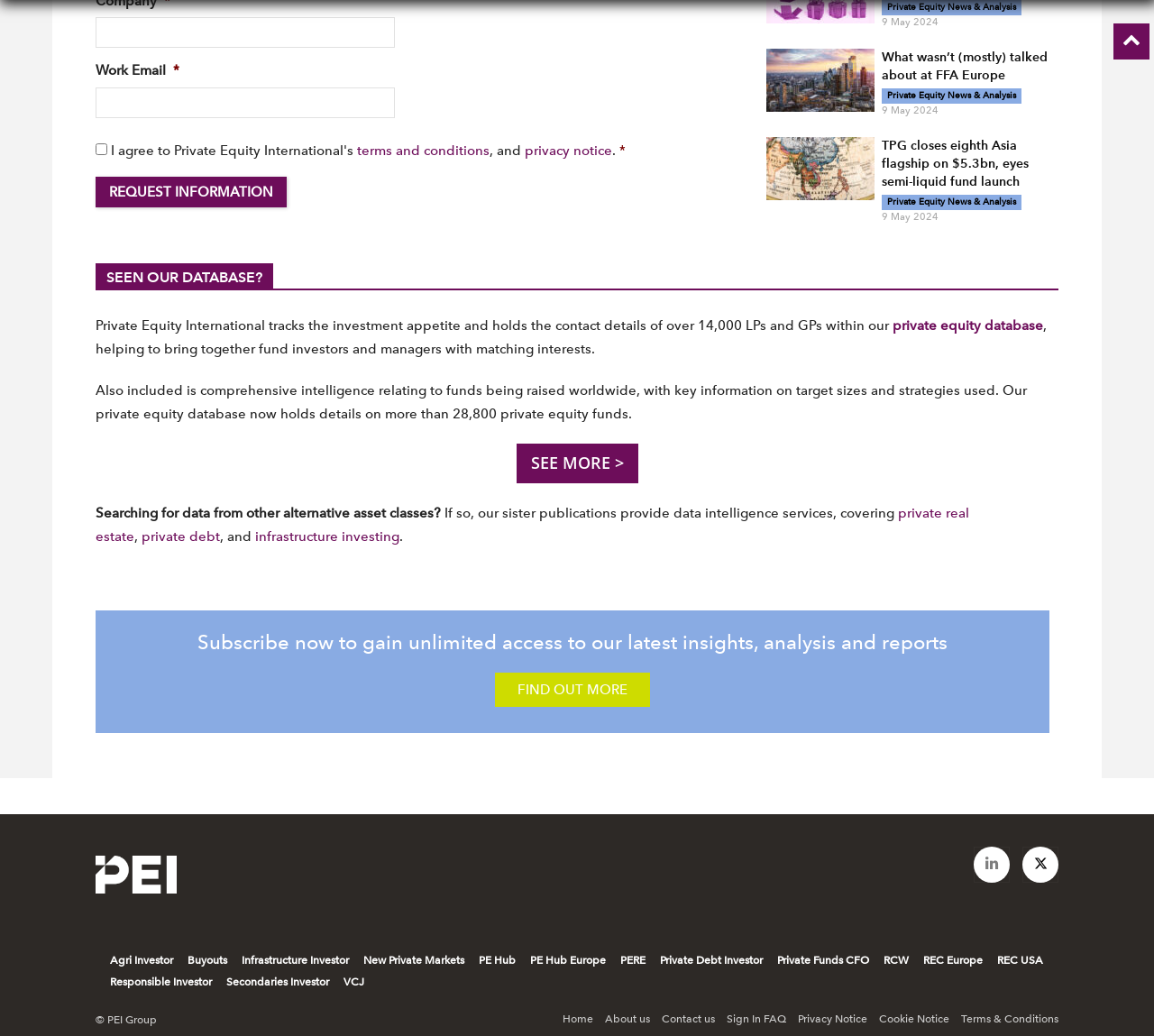Could you determine the bounding box coordinates of the clickable element to complete the instruction: "View private equity news and analysis"? Provide the coordinates as four float numbers between 0 and 1, i.e., [left, top, right, bottom].

[0.764, 0.078, 0.885, 0.093]